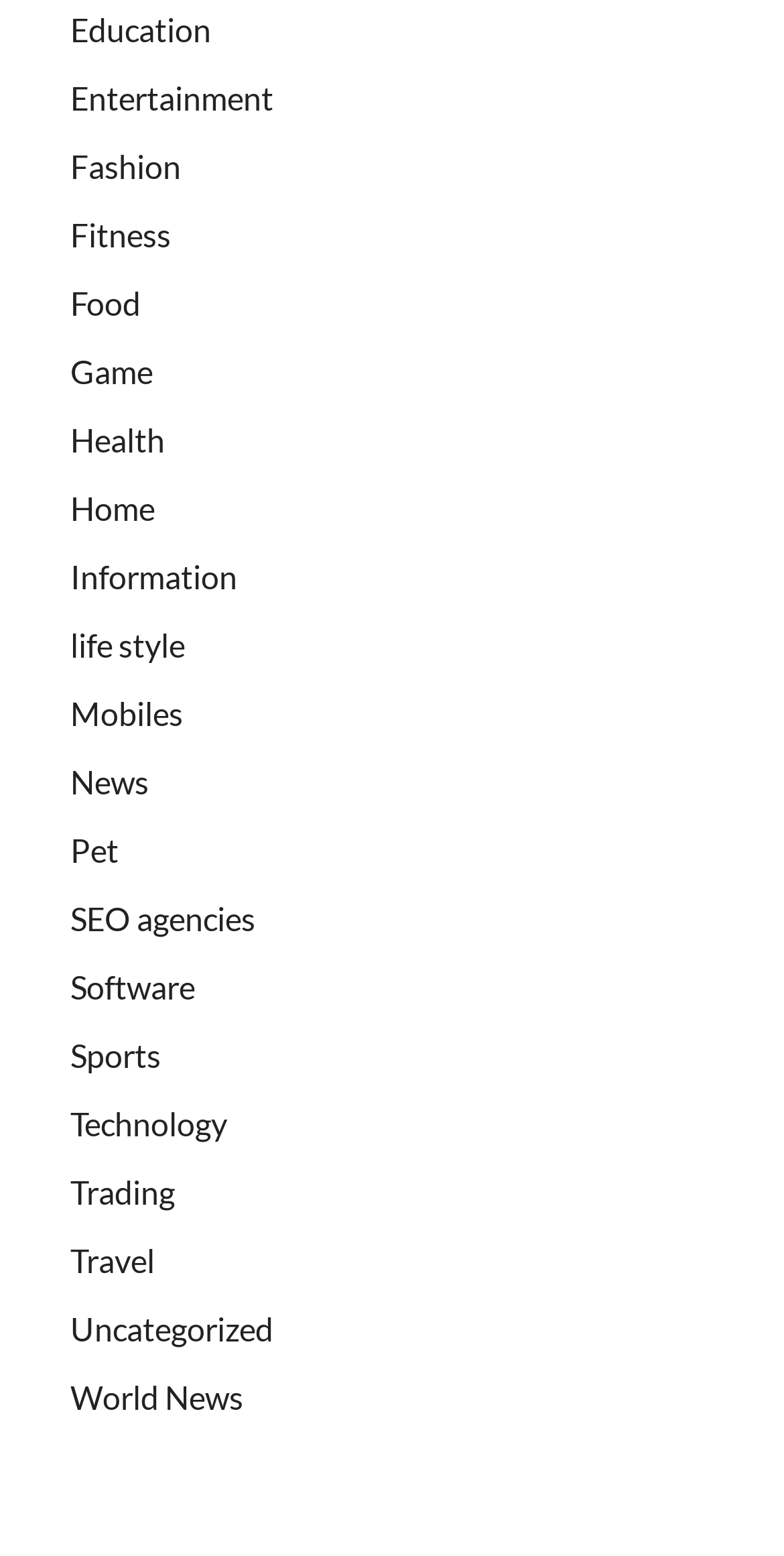Locate the bounding box coordinates of the segment that needs to be clicked to meet this instruction: "Learn about Technology".

[0.09, 0.709, 0.29, 0.734]